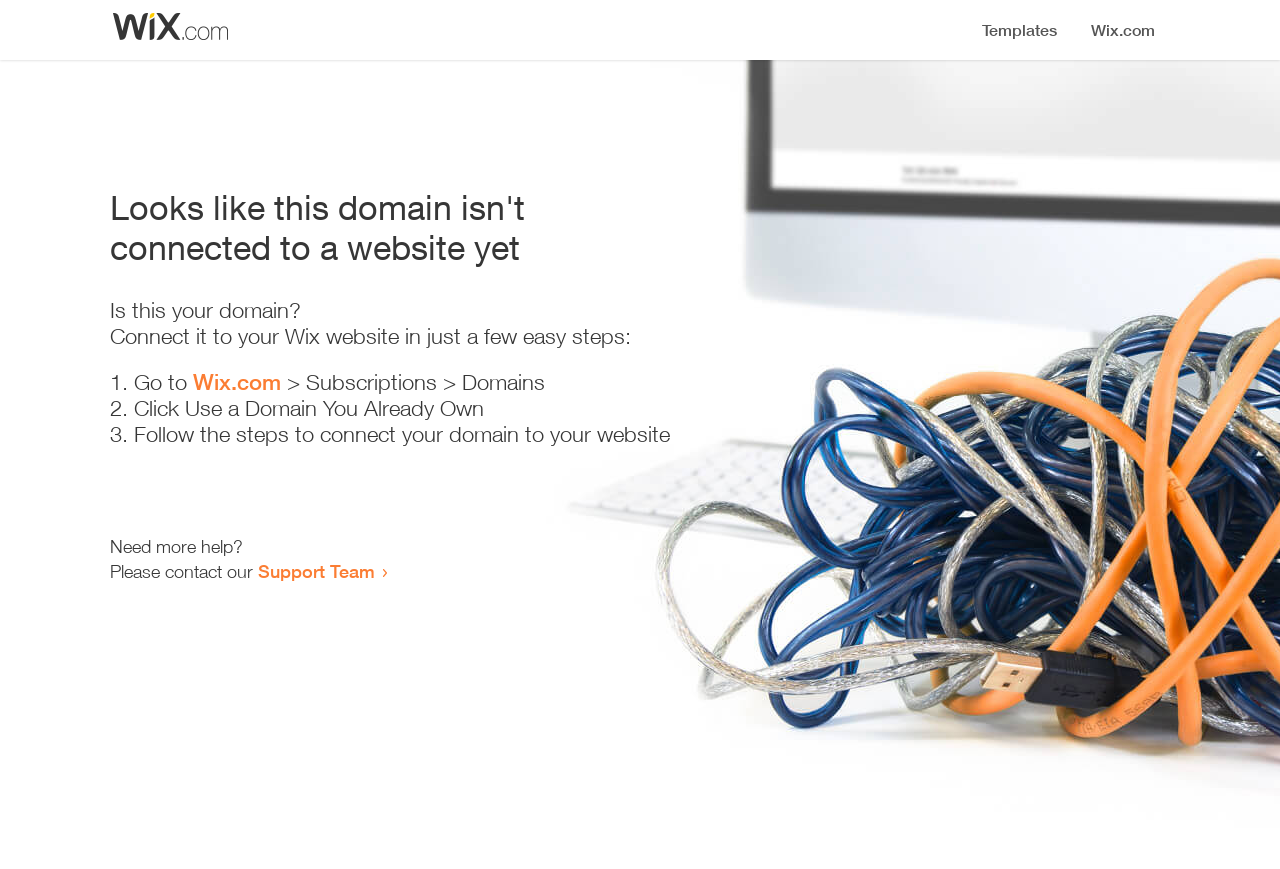Determine the bounding box for the described UI element: "Wix.com".

[0.151, 0.425, 0.22, 0.455]